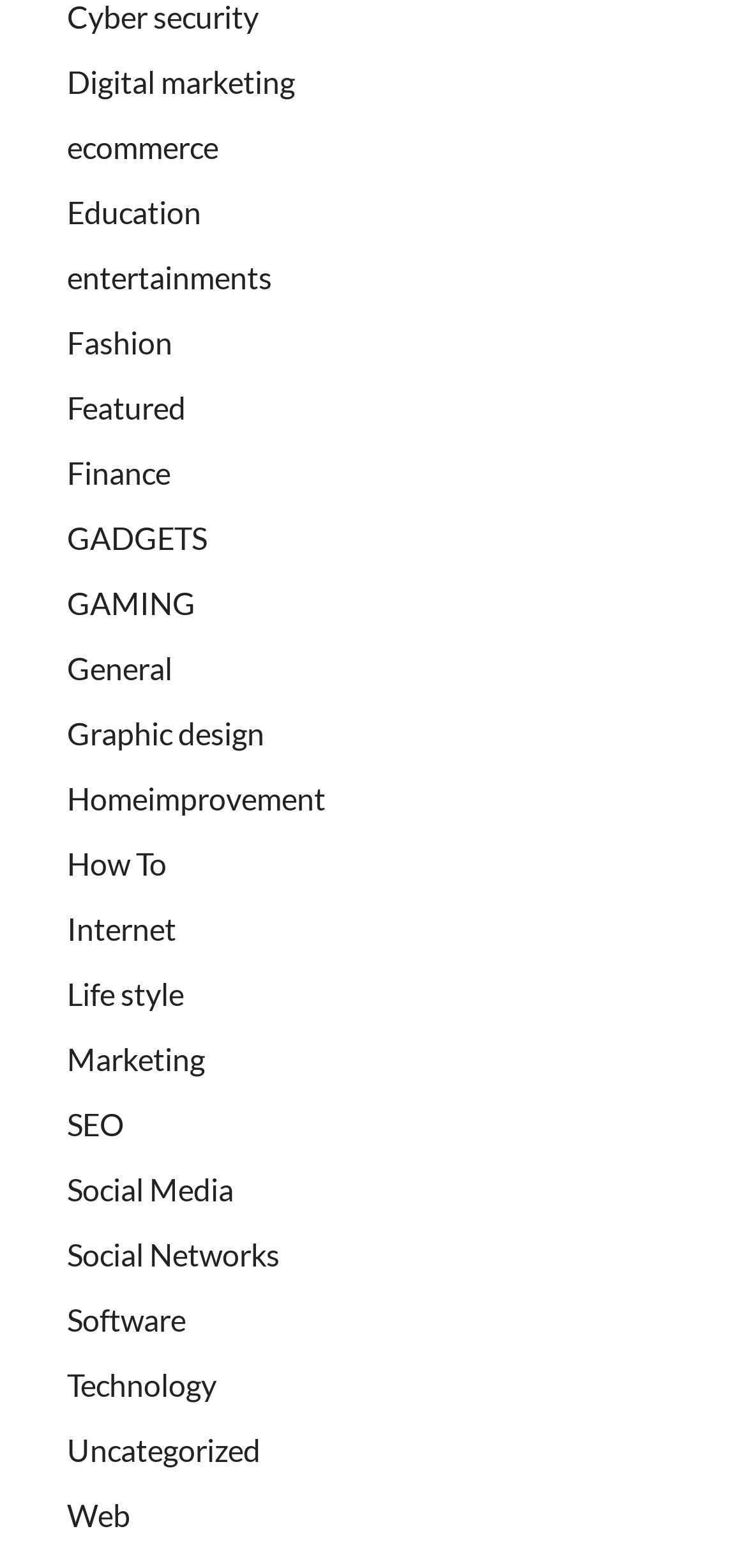Specify the bounding box coordinates of the area that needs to be clicked to achieve the following instruction: "Learn about Fashion".

[0.09, 0.207, 0.231, 0.23]